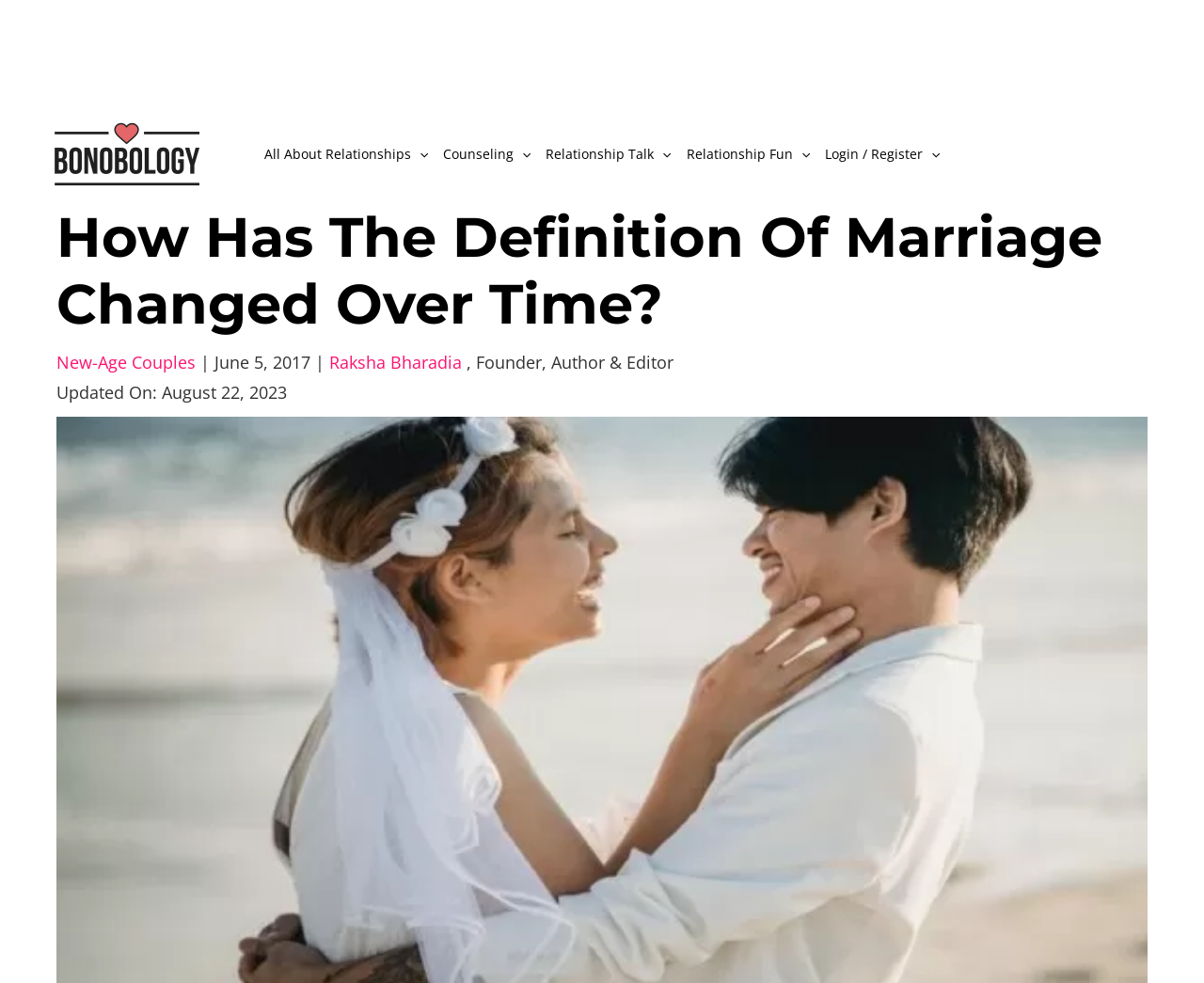What is the name of the website?
Look at the image and answer with only one word or phrase.

Bonobology